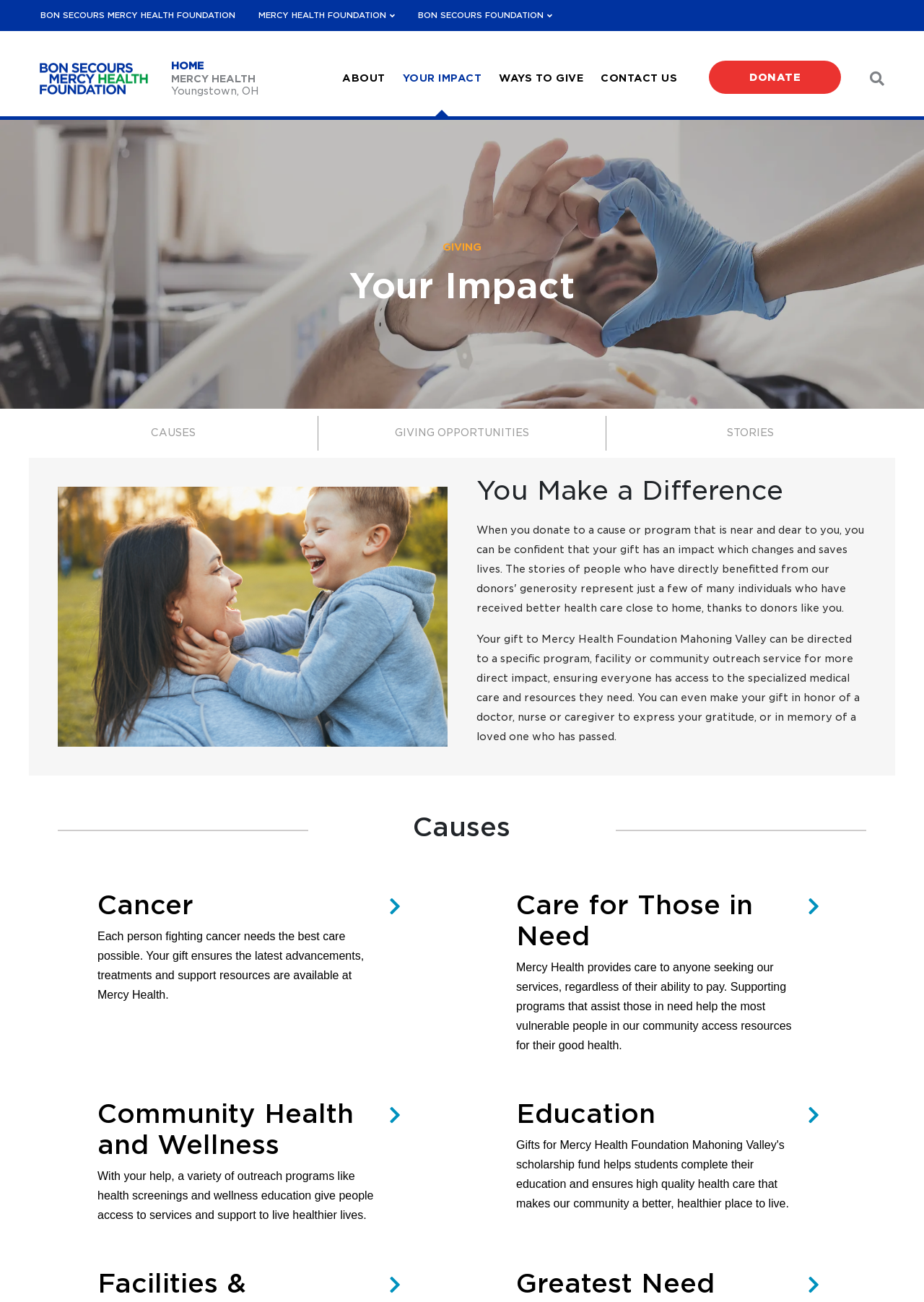What is the name of the foundation?
Identify the answer in the screenshot and reply with a single word or phrase.

Mercy Health Foundation